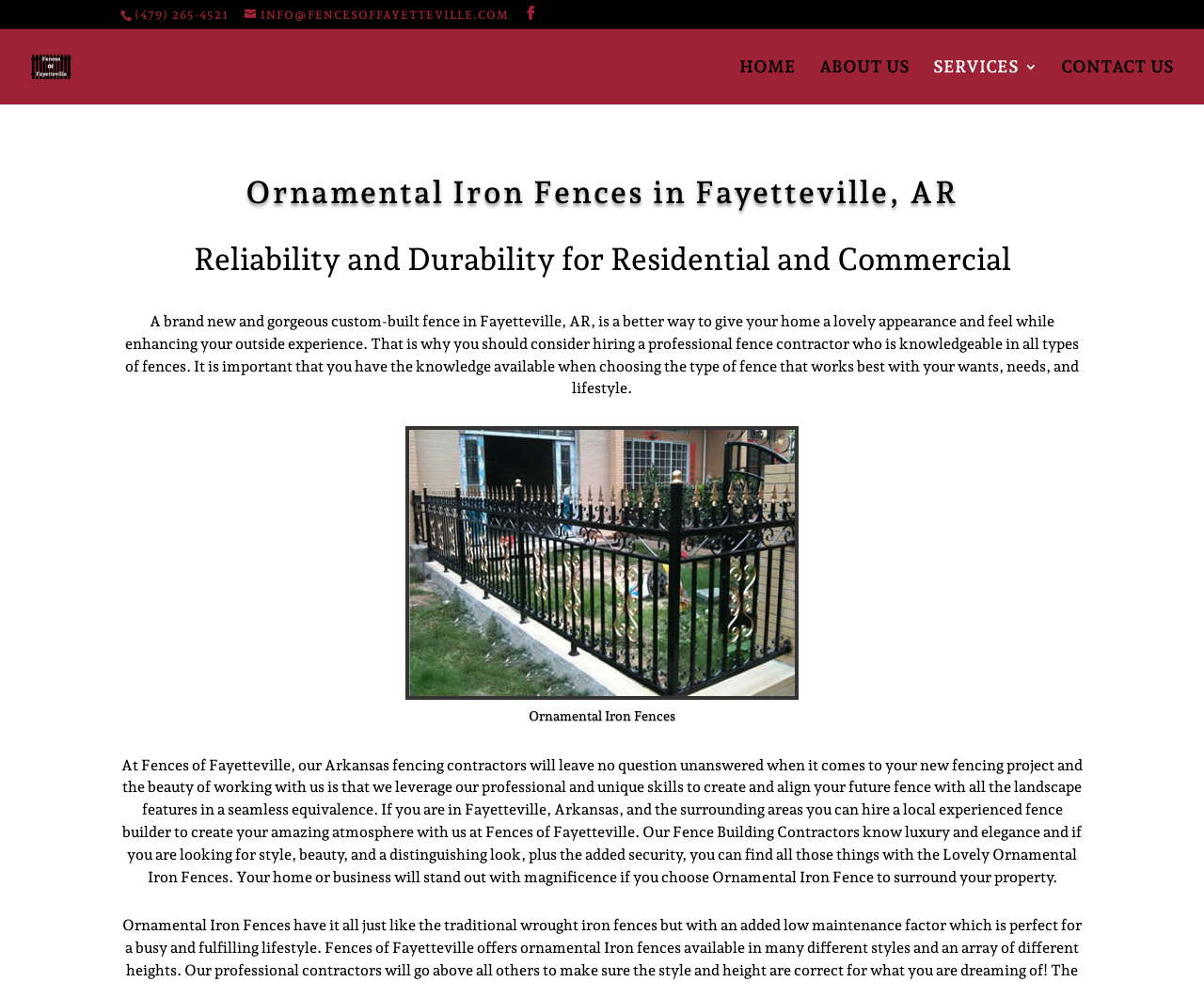What is the benefit of hiring a professional fence contractor?
Please interpret the details in the image and answer the question thoroughly.

I found the answer by reading the first paragraph on the webpage, which explains the importance of hiring a professional fence contractor. According to the text, a professional contractor has knowledge of all types of fences, which is beneficial for choosing the right type of fence.